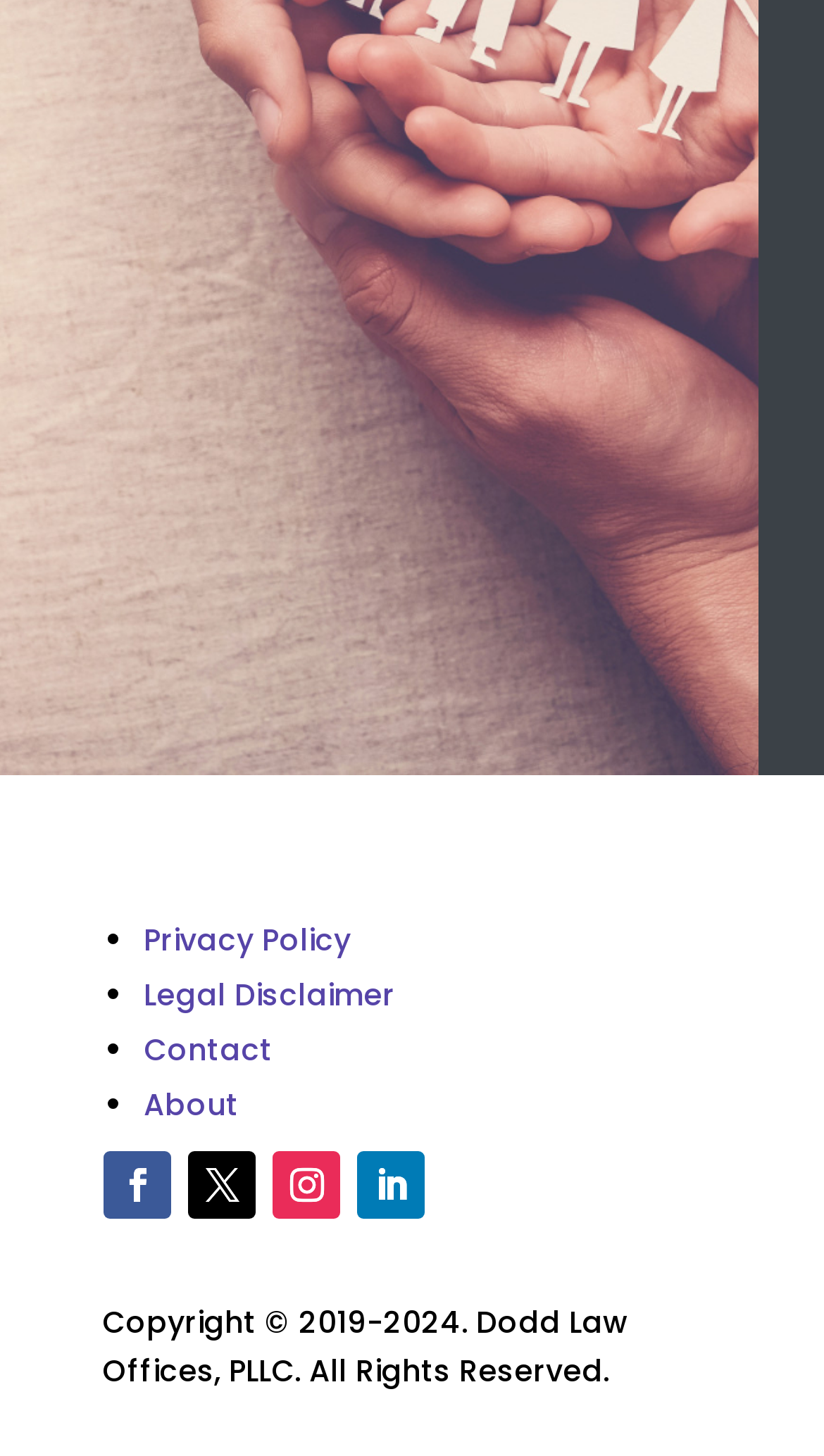Look at the image and write a detailed answer to the question: 
How many social media icons are there?

I noticed a set of links with OCR text '', '', '', and '', which are likely social media icons. By counting these icons, I found that there are 4 social media icons.